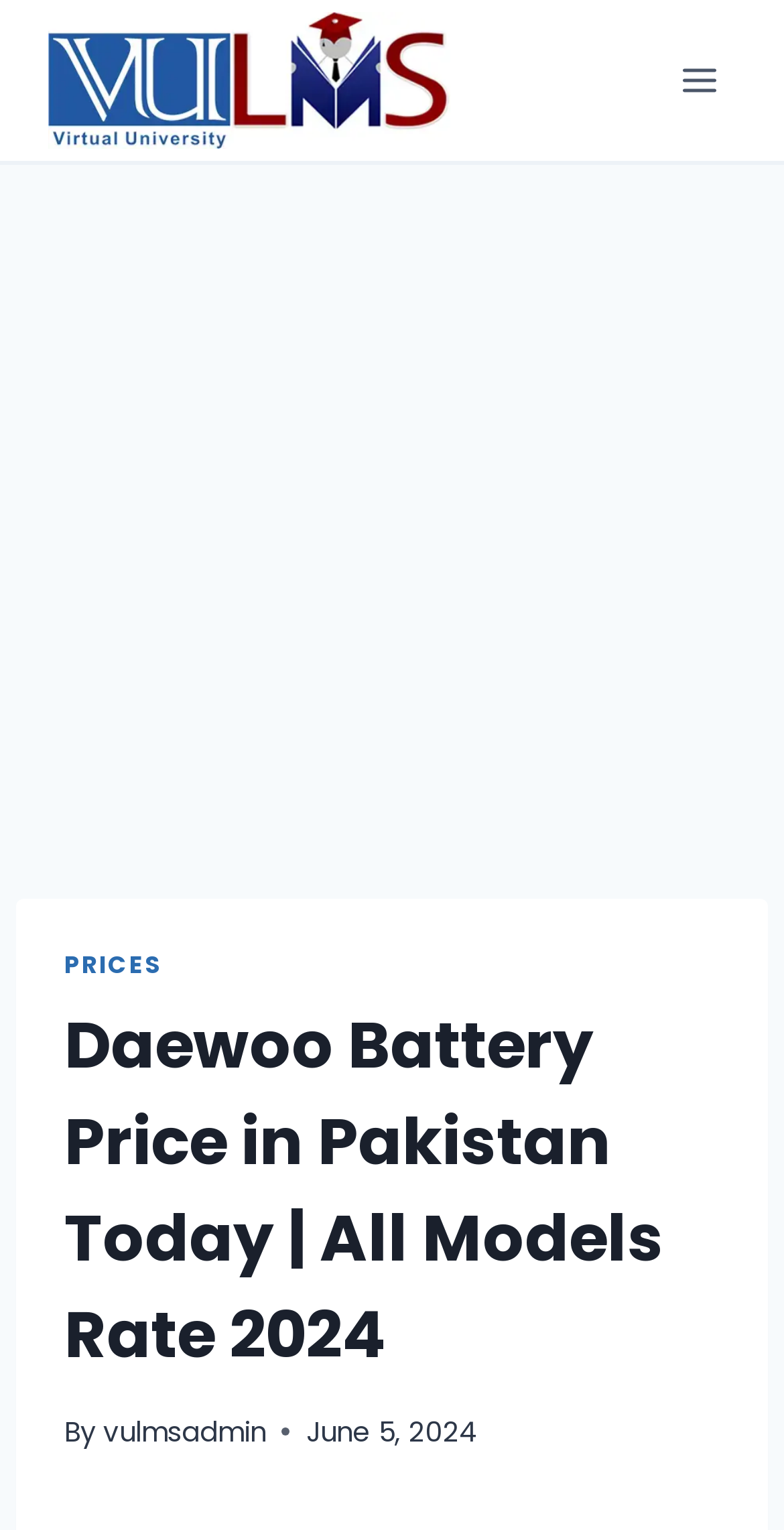What is the main category of the webpage?
Use the screenshot to answer the question with a single word or phrase.

PRICES